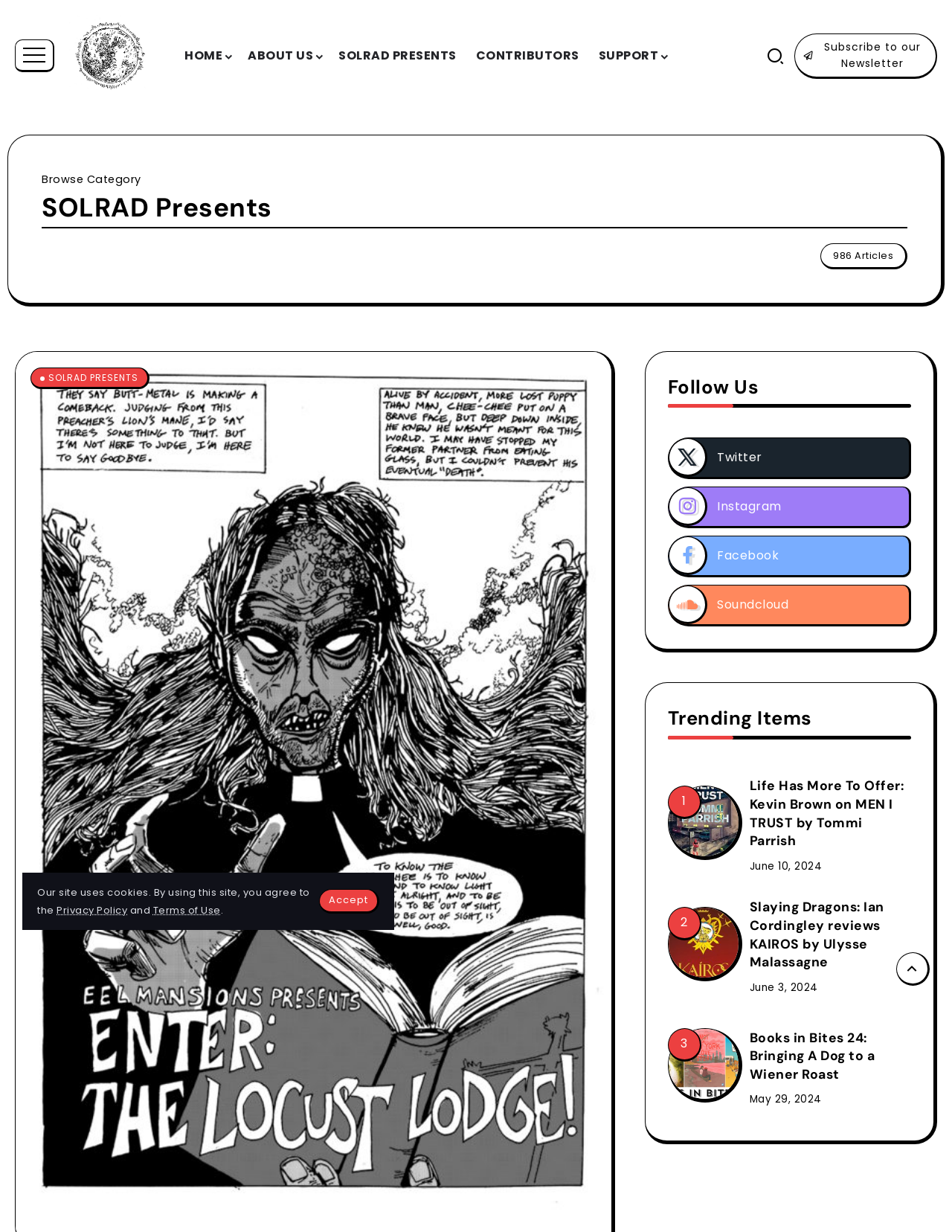Give a one-word or short phrase answer to this question: 
What are the social media platforms available?

Twitter, Instagram, Facebook, Soundcloud